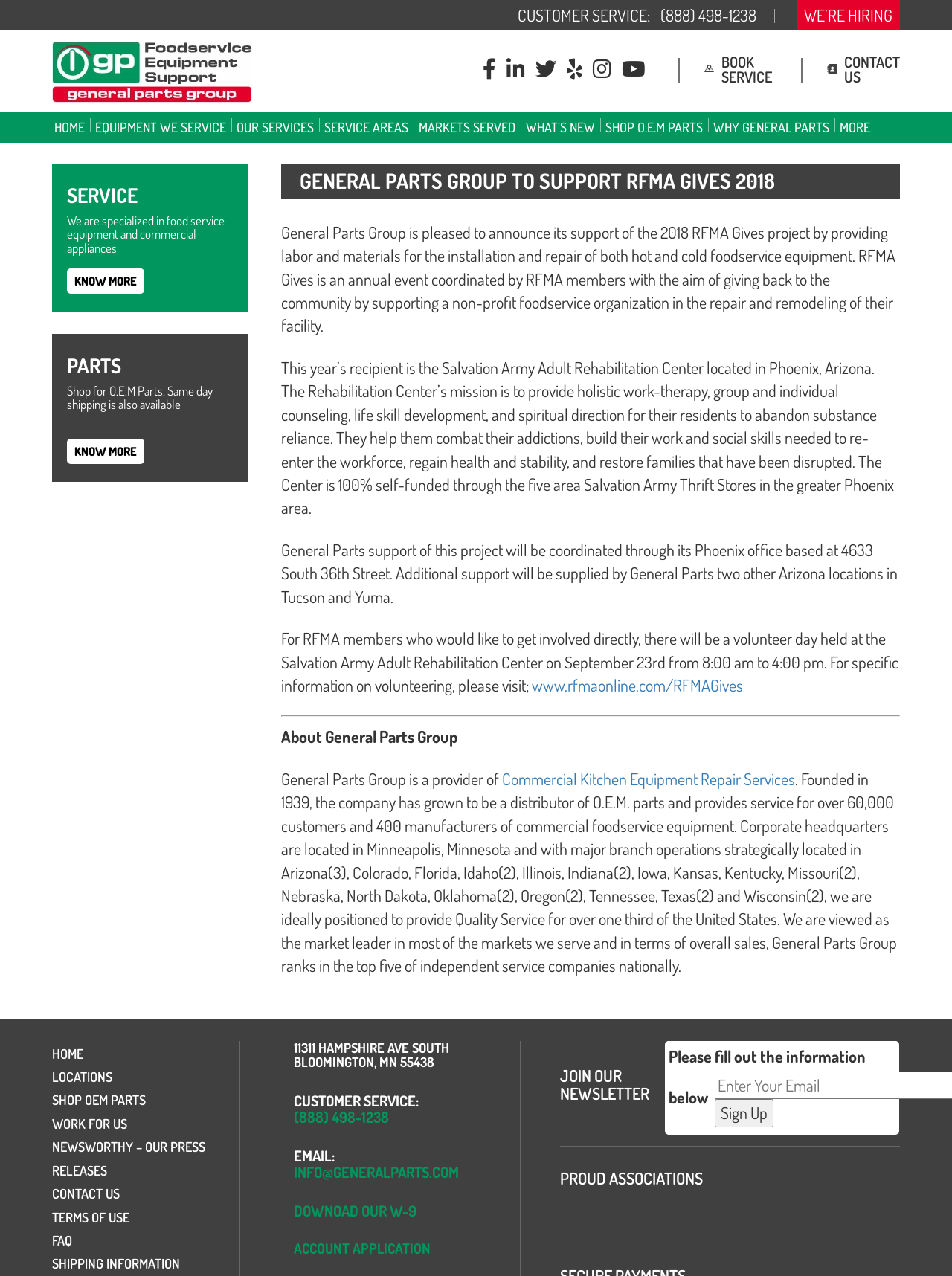Find and indicate the bounding box coordinates of the region you should select to follow the given instruction: "Click the 'BOOK SERVICE' button".

[0.74, 0.044, 0.811, 0.06]